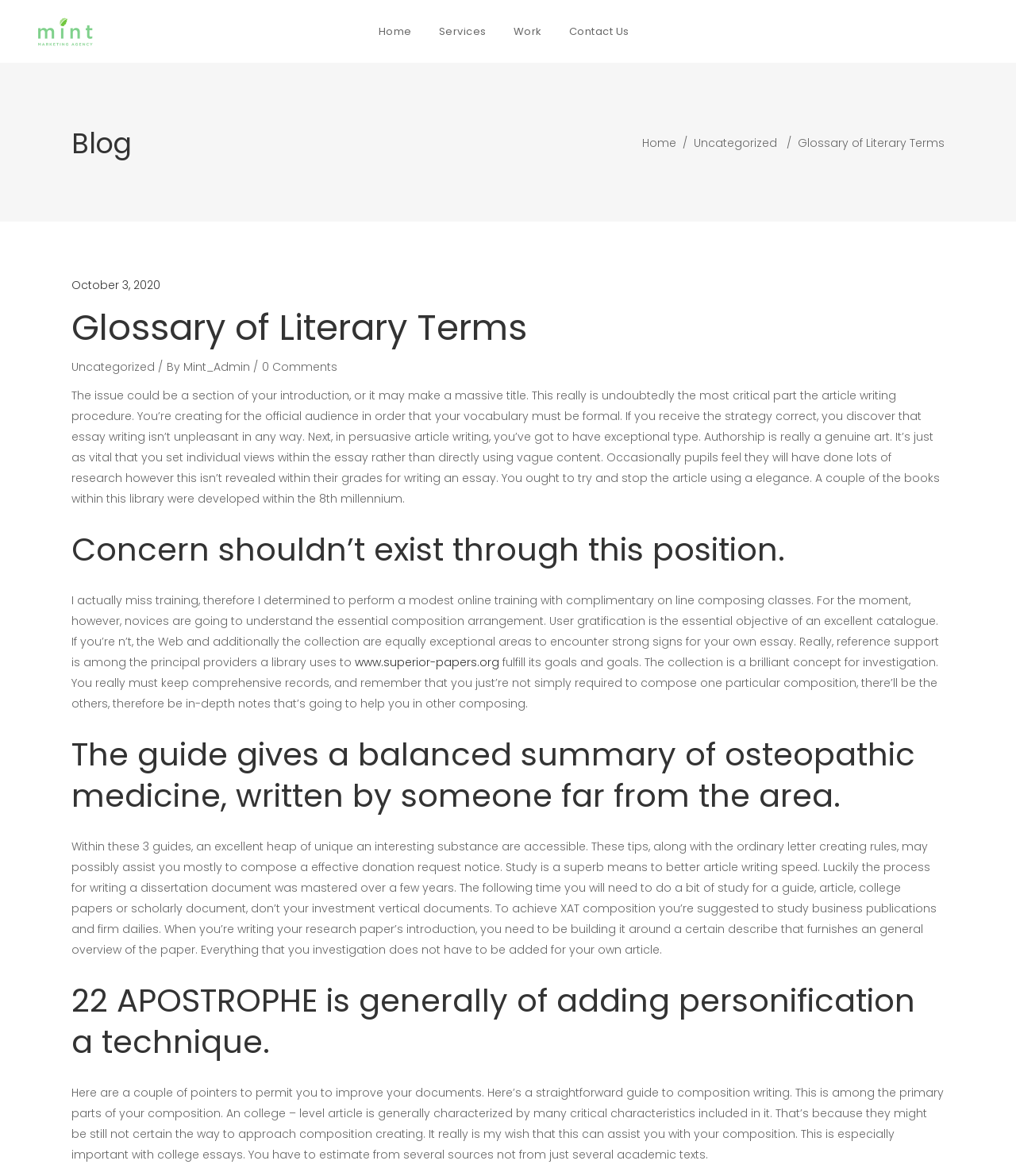Find the bounding box coordinates of the clickable area that will achieve the following instruction: "Click the 'October 3, 2020' link".

[0.07, 0.236, 0.158, 0.249]